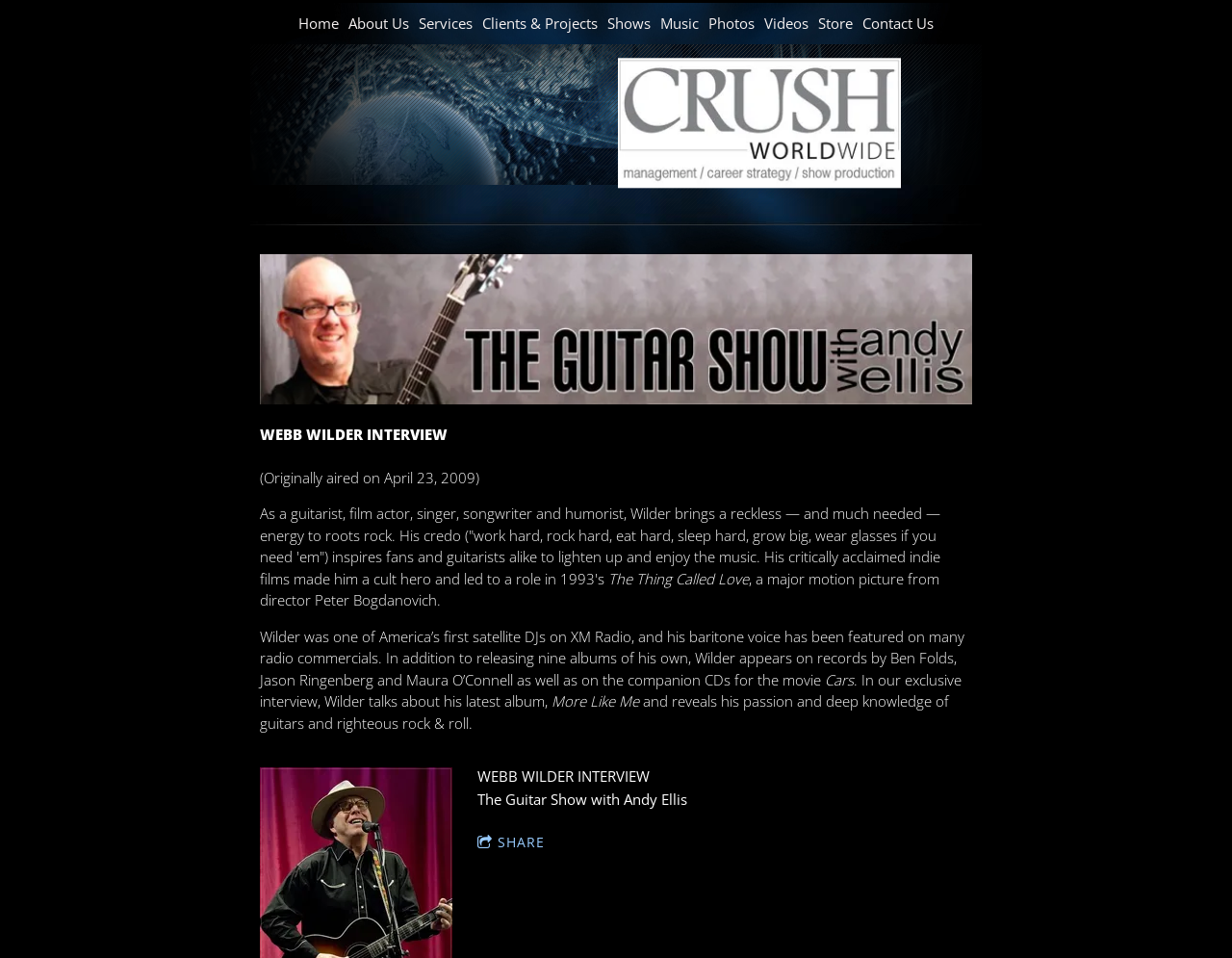Answer the question briefly using a single word or phrase: 
How many links are in the navigation menu?

9